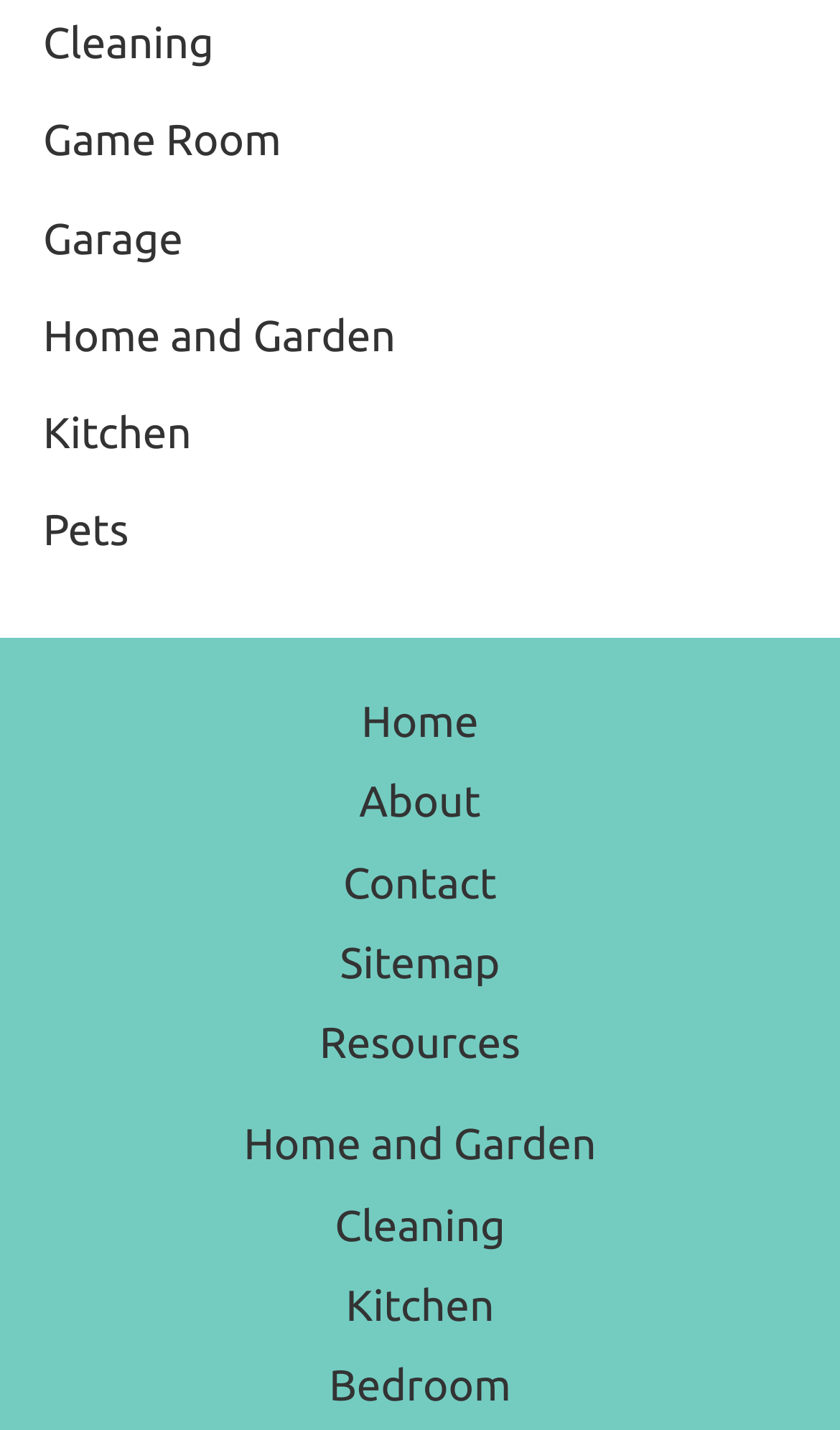Could you indicate the bounding box coordinates of the region to click in order to complete this instruction: "Go to the 'Contact' page".

[0.357, 0.589, 0.643, 0.645]